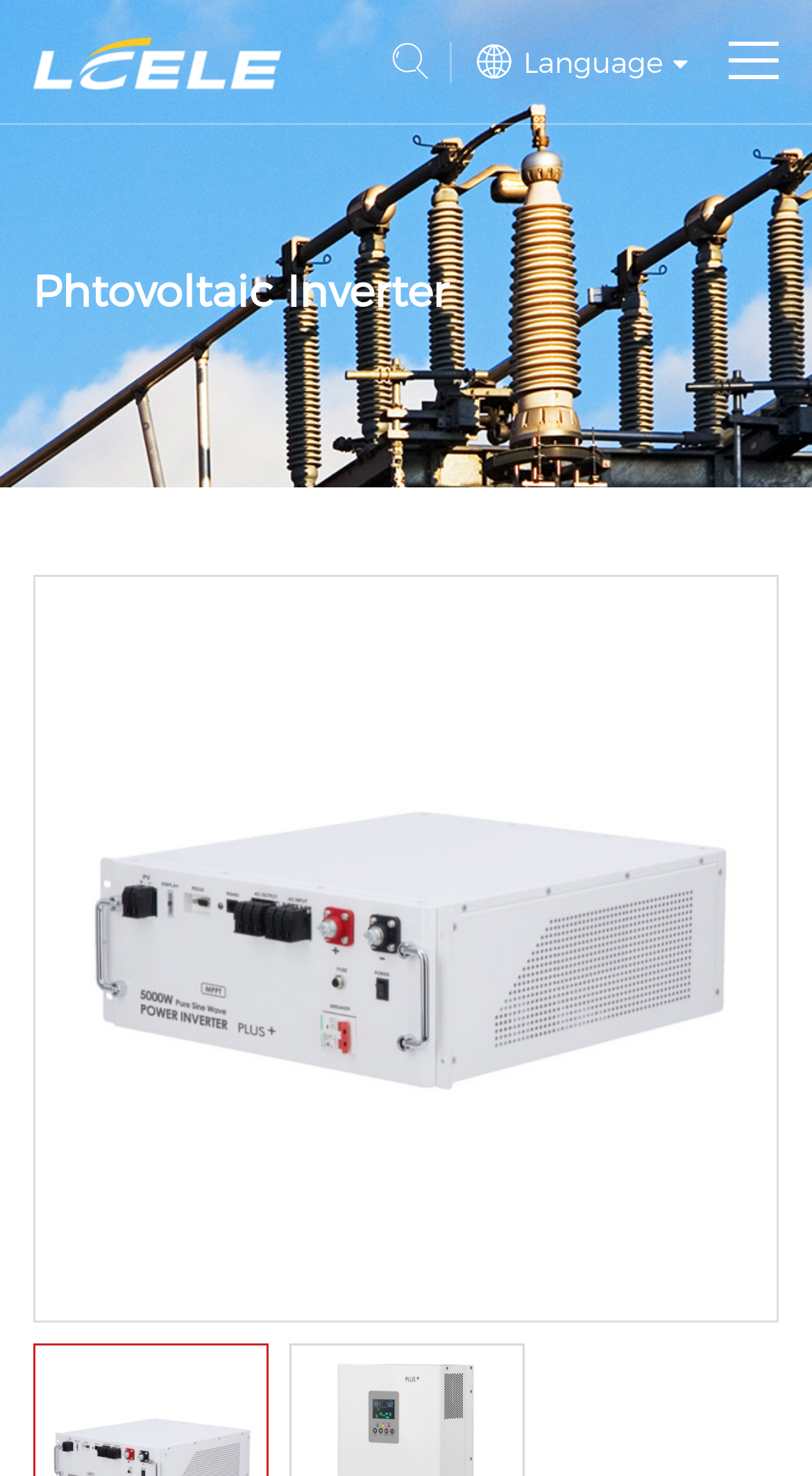Can you find the bounding box coordinates for the element to click on to achieve the instruction: "Contact the company"?

[0.04, 0.446, 0.255, 0.516]